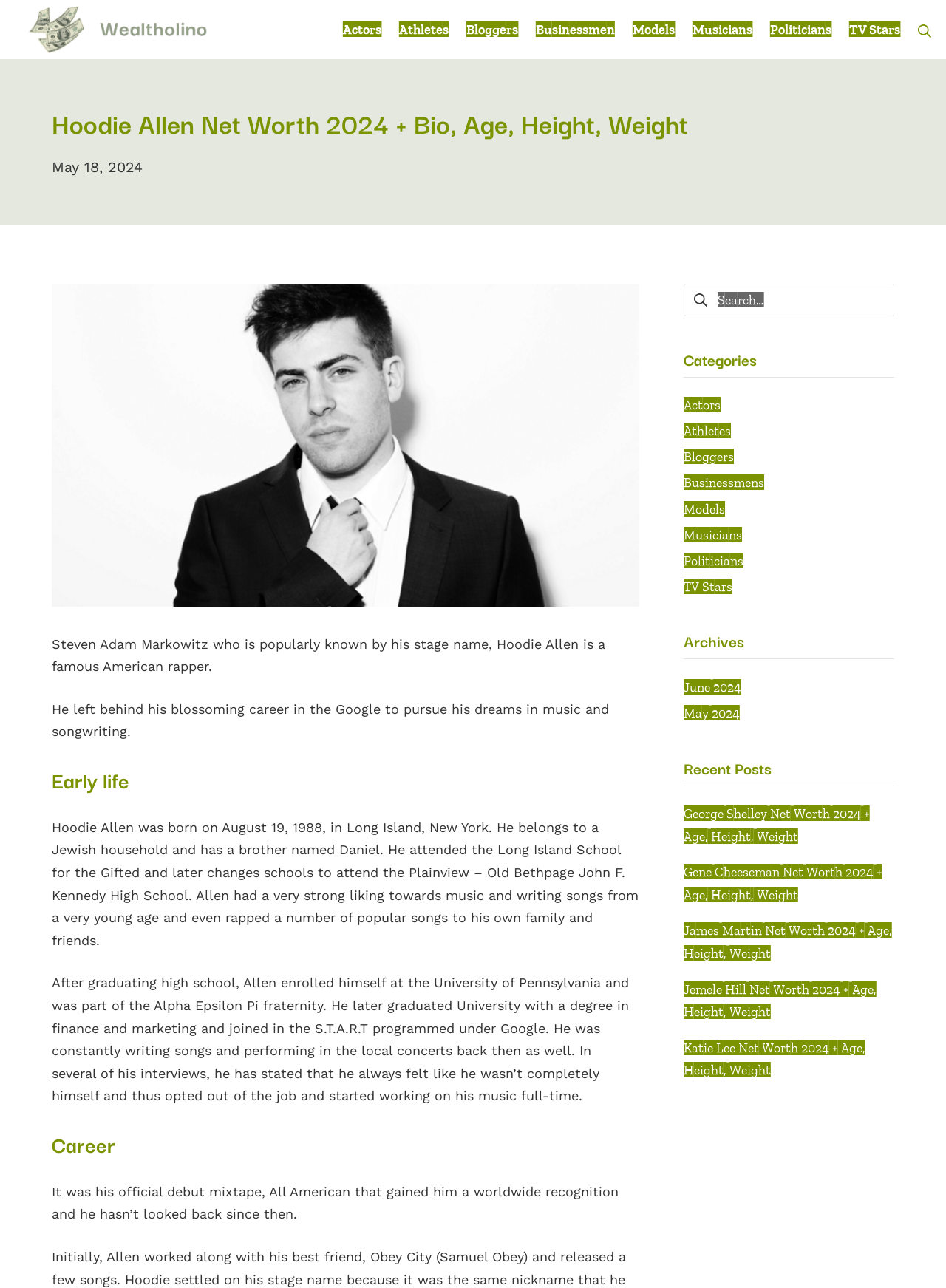What is the name of the celebrity on this webpage?
Please look at the screenshot and answer in one word or a short phrase.

Hoodie Allen